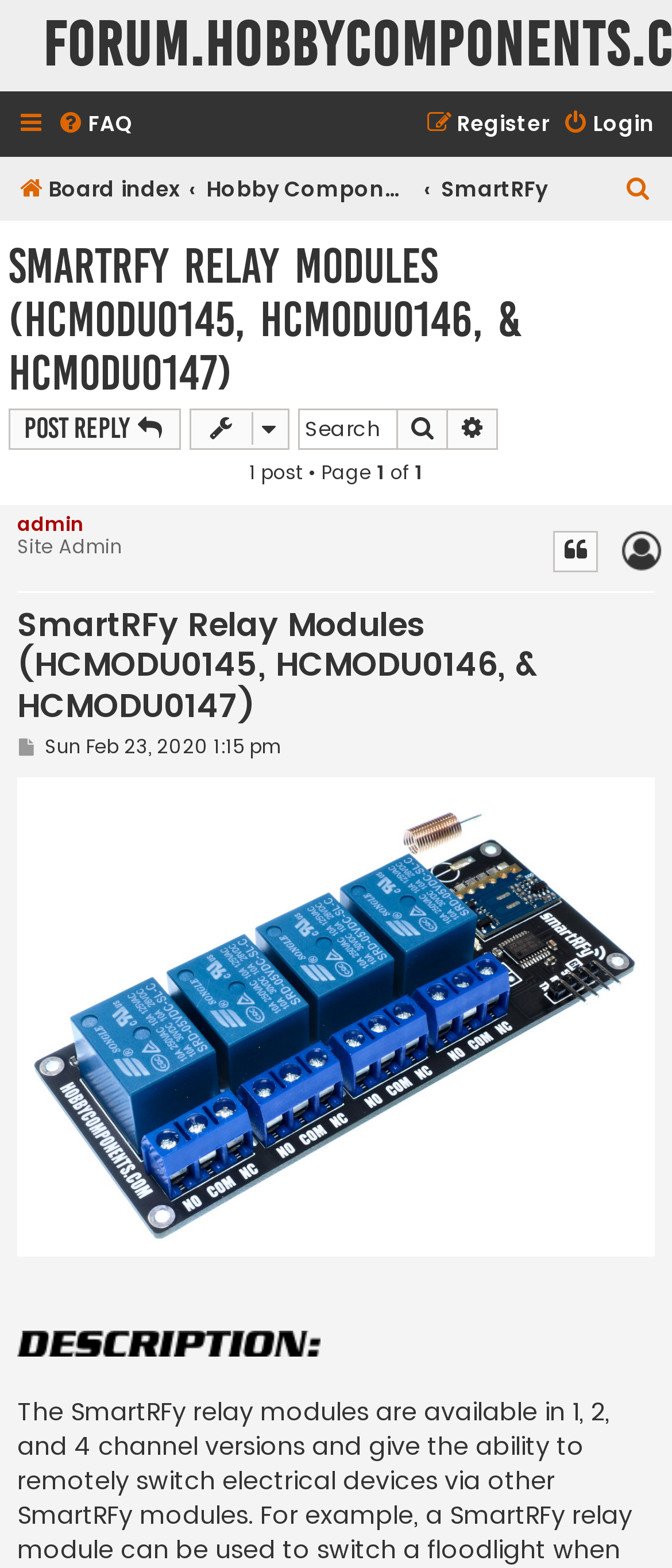Locate the UI element described as follows: "Description". Return the bounding box coordinates as four float numbers between 0 and 1 in the order [left, top, right, bottom].

None